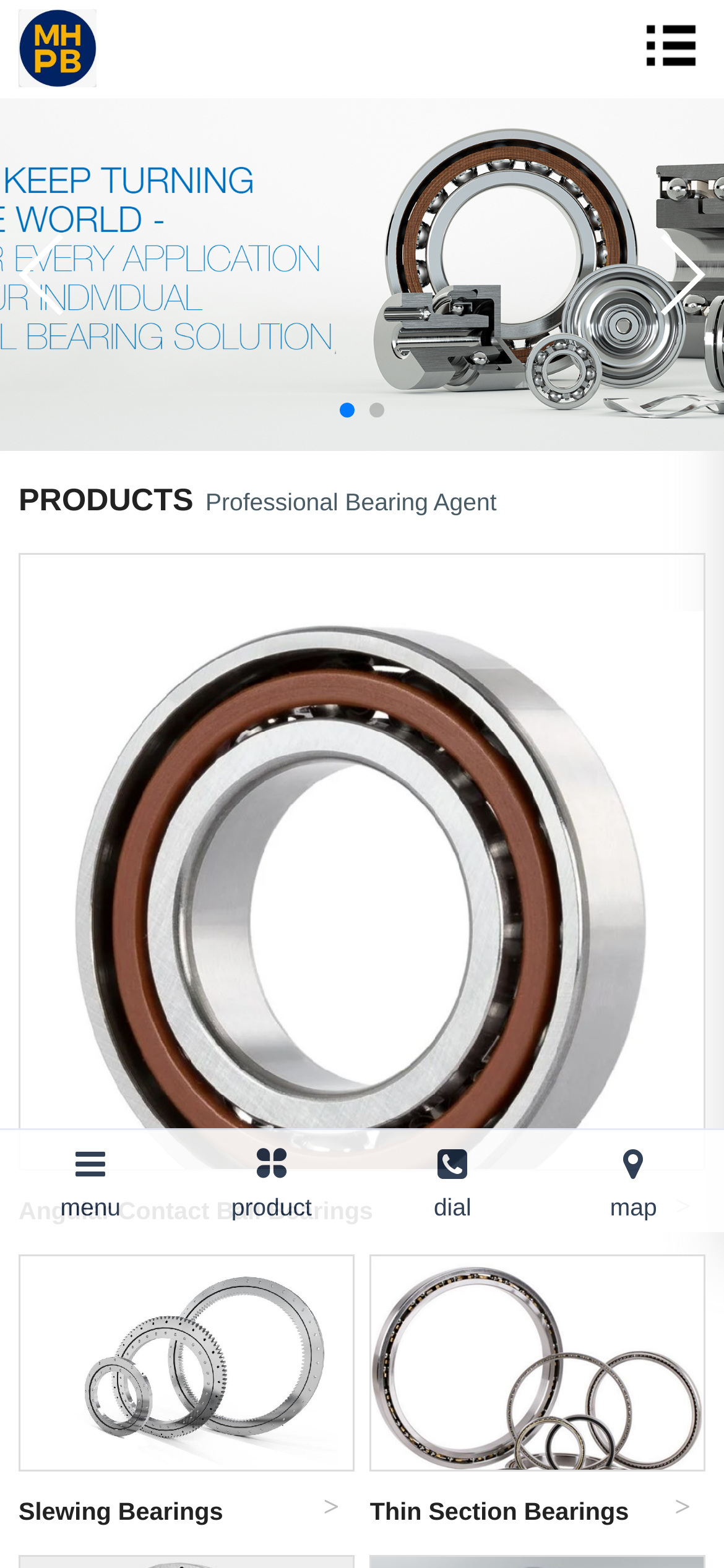Please answer the following question using a single word or phrase: 
What is the main topic of this webpage?

Bearing products